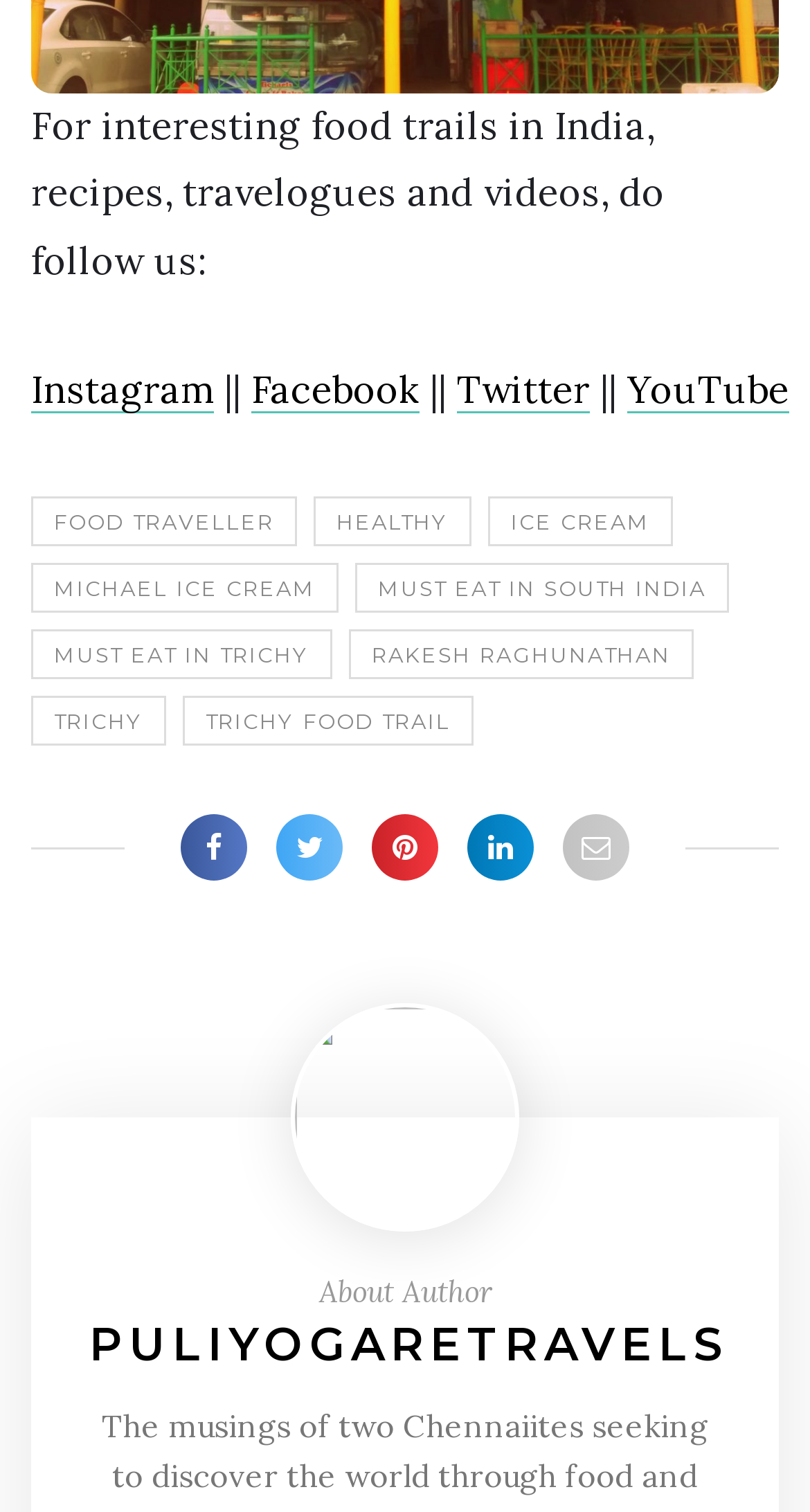What is the name of the author?
Using the visual information, answer the question in a single word or phrase.

Rakesh Raghunathan